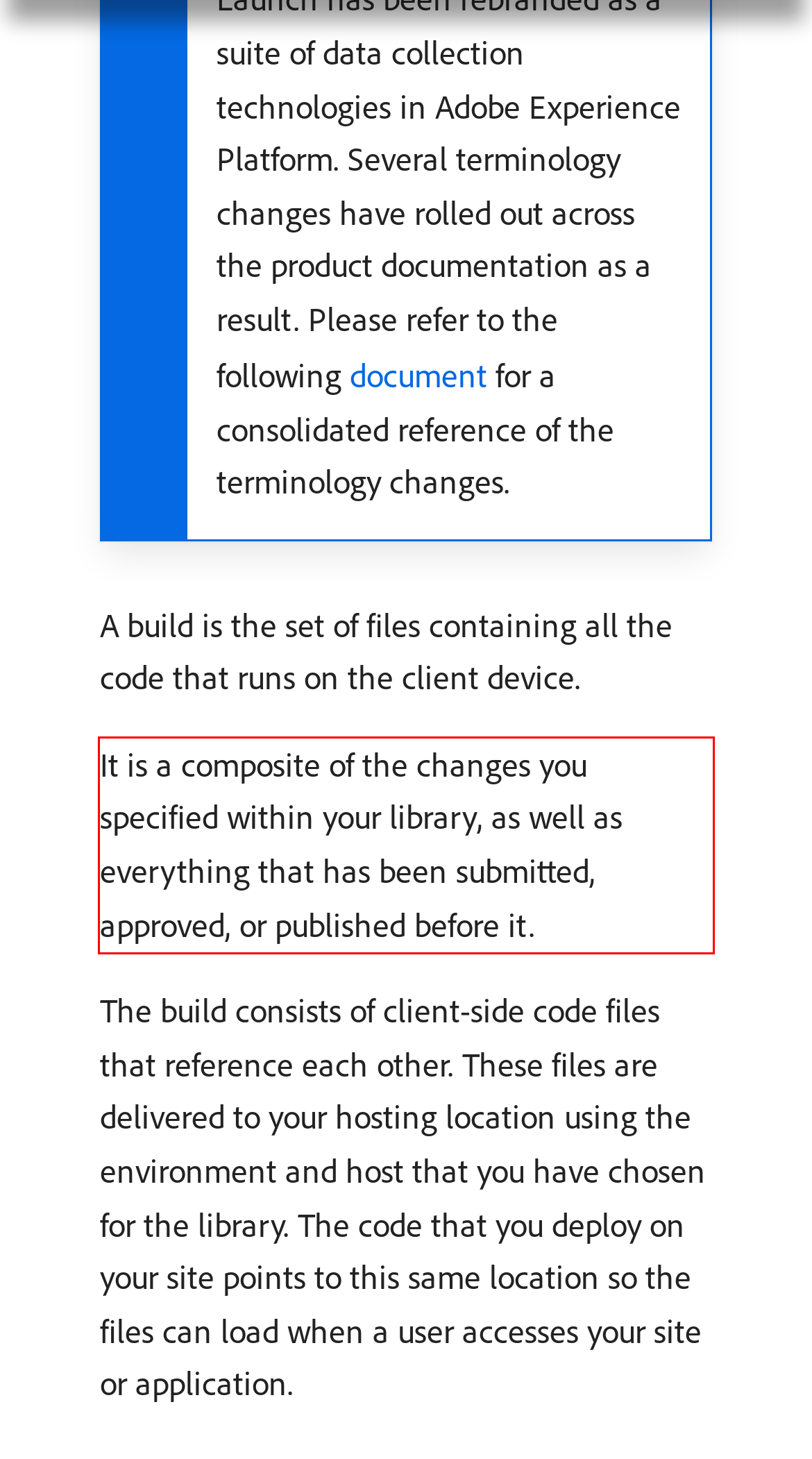Look at the webpage screenshot and recognize the text inside the red bounding box.

It is a composite of the changes you specified within your library, as well as everything that has been submitted, approved, or published before it.